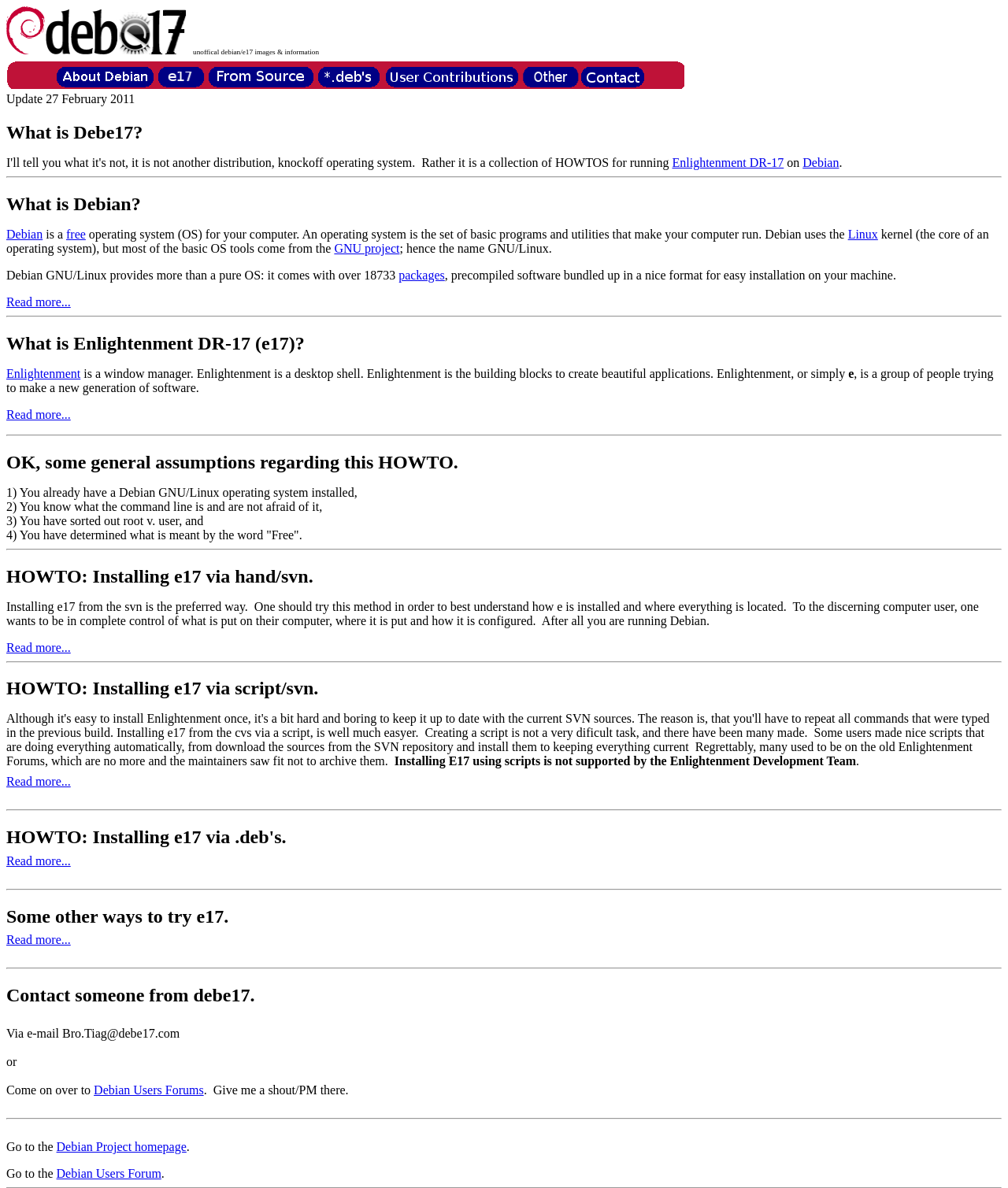Create a detailed summary of all the visual and textual information on the webpage.

The webpage is about Debian and Enlightenment, with a focus on providing information and resources for users. At the top, there is a navigation bar with links to "Debian Project", "News", "Getting Debian", "Support", "Users Contributions", "Site Map", and "Search". Below the navigation bar, there is a brief update notice dated February 27, 2011.

The main content of the page is divided into several sections, each with a heading. The first section, "What is Debe17?", provides an introduction to Debian and Enlightenment, with links to more information. The second section, "What is Debian?", explains what Debian is, including its relationship to the Linux kernel and the GNU project.

The next section, "What is Enlightenment DR-17 (e17)?", describes Enlightenment as a window manager and desktop shell. Following this, there are several sections that provide general assumptions and instructions for installing Enlightenment, including "OK, some general assumptions regarding this HOWTO", "HOWTO: Installing e17 via hand/svn", "HOWTO: Installing e17 via script/svn", "HOWTO: Installing e17 via .deb's", and "Some other ways to try e17".

Throughout the page, there are links to more information, as well as separators that divide the content into distinct sections. At the bottom of the page, there is a section for contacting someone from debe17, with an email address and a link to the Debian Users Forums. Finally, there is a link to the Debian Project homepage.